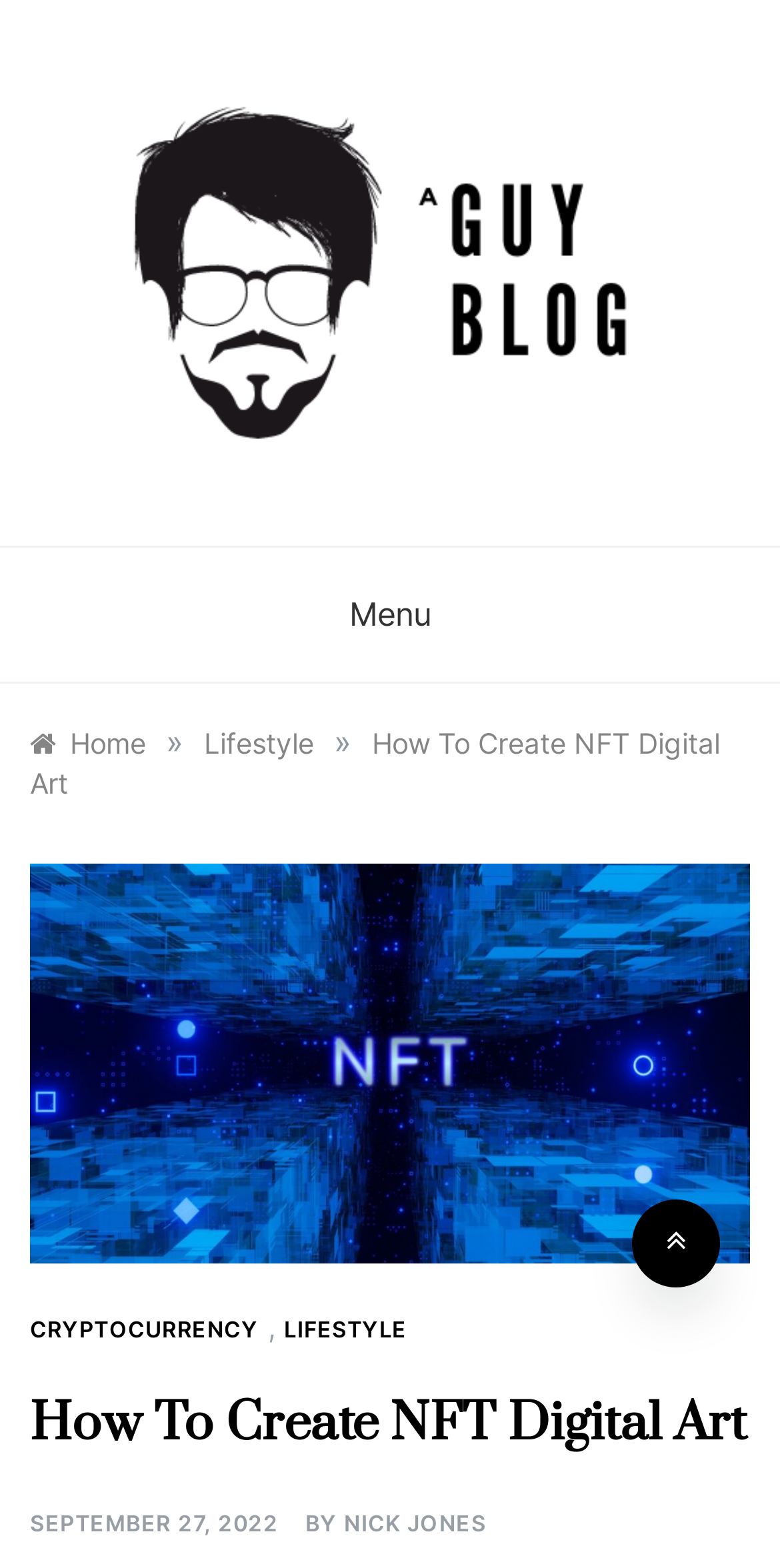Given the webpage screenshot, identify the bounding box of the UI element that matches this description: "September 27, 2022November 6, 2023".

[0.038, 0.963, 0.356, 0.983]